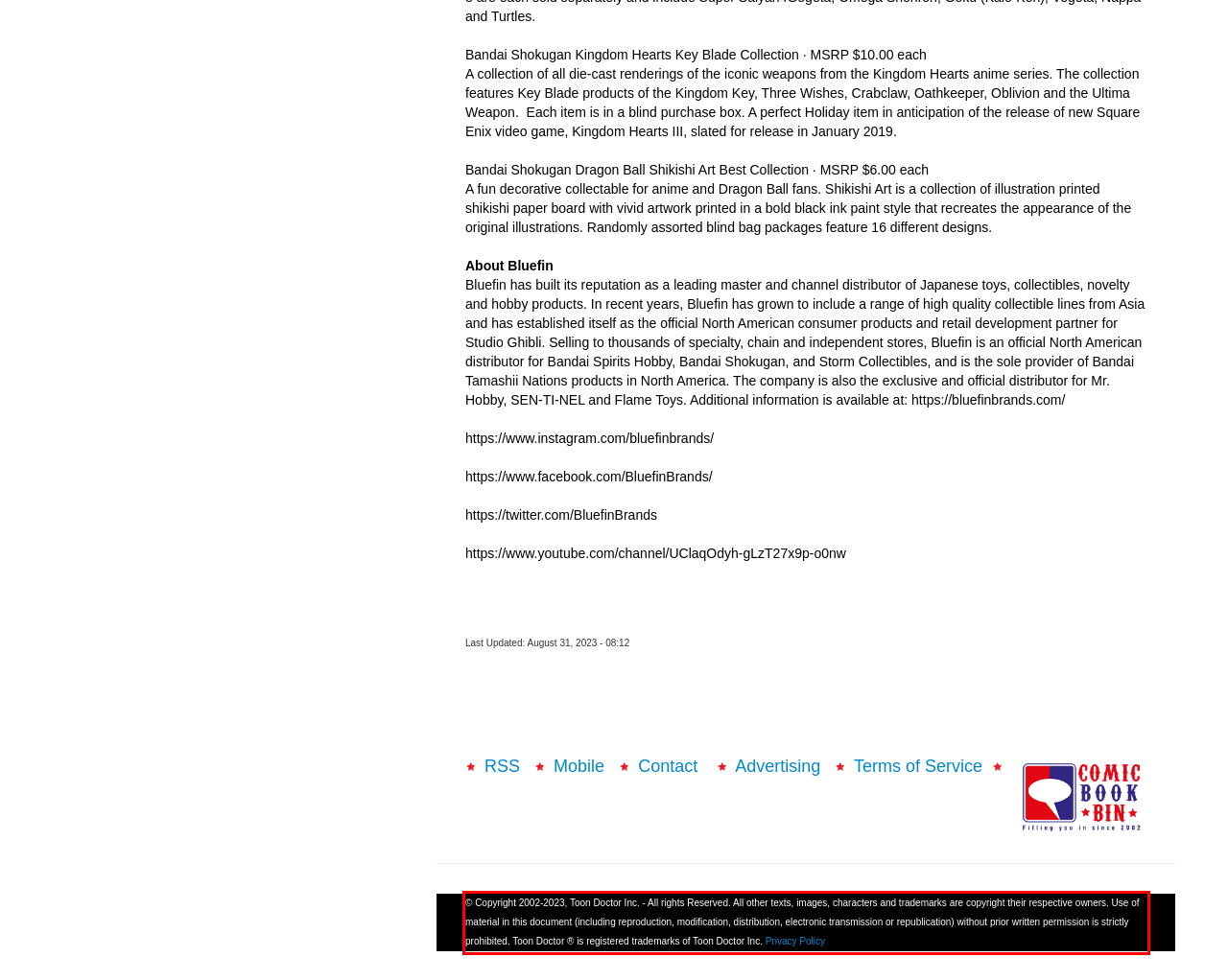You are provided with a screenshot of a webpage containing a red bounding box. Please extract the text enclosed by this red bounding box.

© Copyright 2002-2023, Toon Doctor Inc. - All rights Reserved. All other texts, images, characters and trademarks are copyright their respective owners. Use of material in this document (including reproduction, modification, distribution, electronic transmission or republication) without prior written permission is strictly prohibited. Toon Doctor ® is registered trademarks of Toon Doctor Inc. Privacy Policy